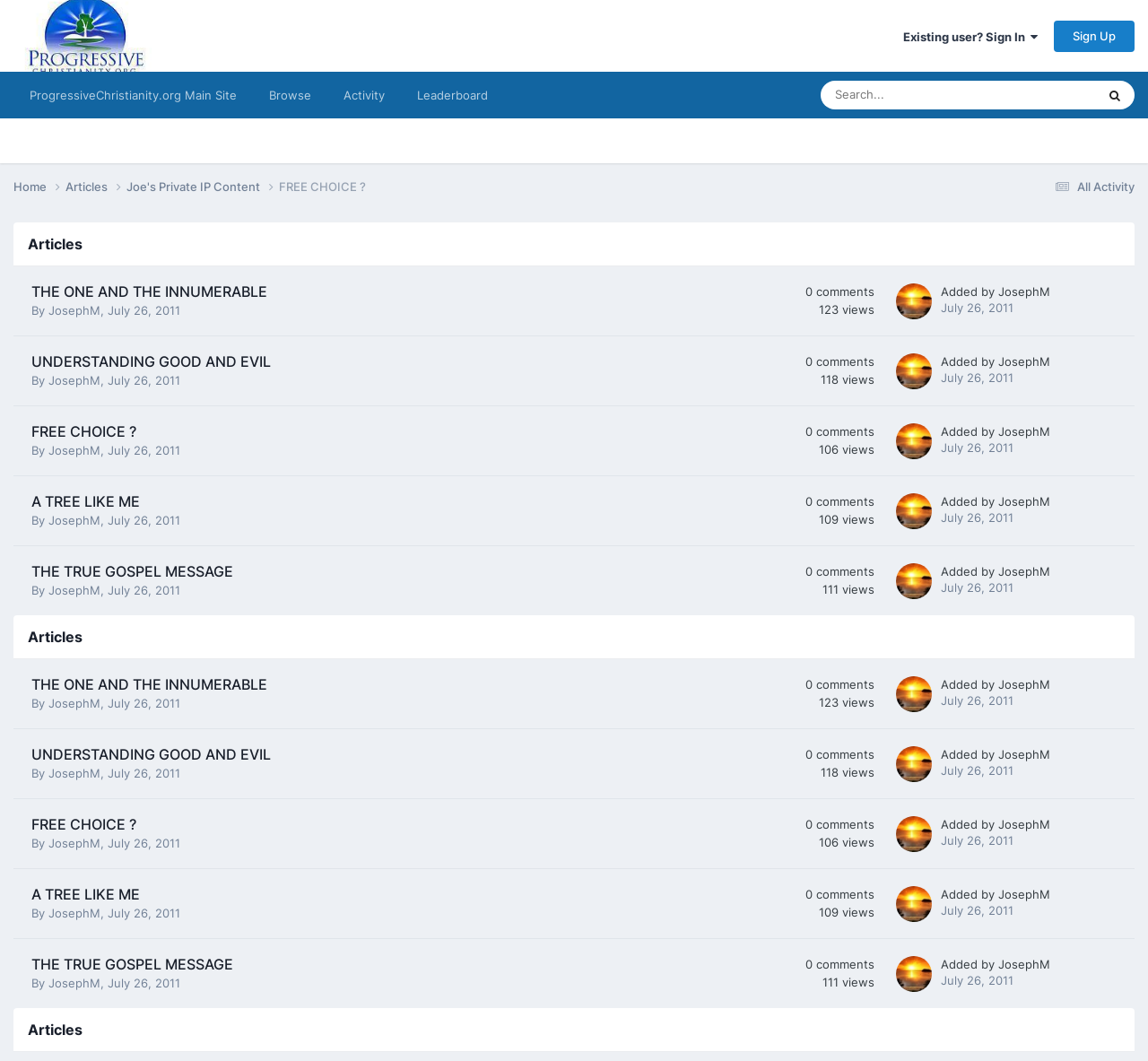Provide your answer in a single word or phrase: 
How many articles are listed on this page?

4